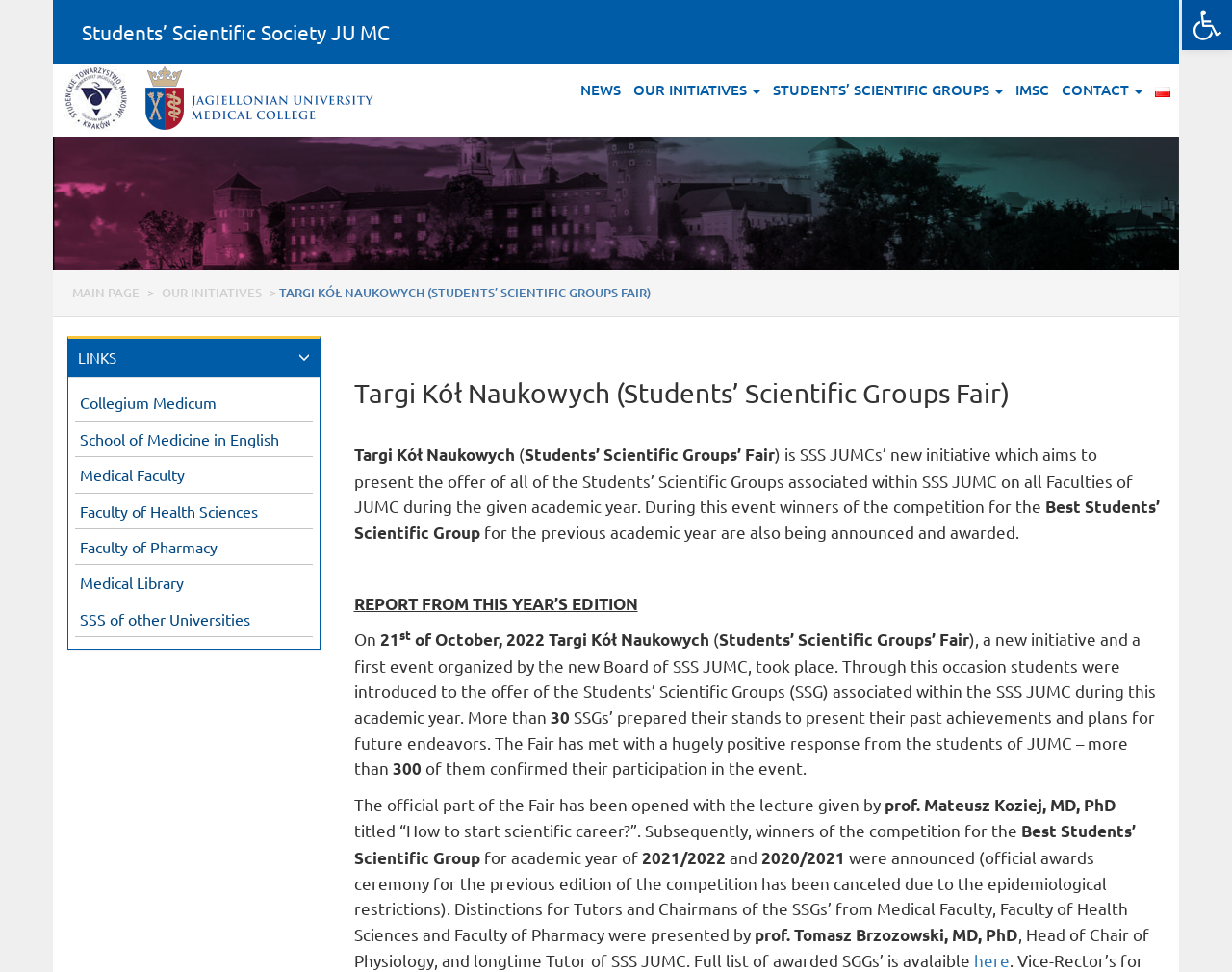What is the name of the event organized by the new Board of SSS JUMC?
Please ensure your answer is as detailed and informative as possible.

The webpage mentions that the new Board of SSS JUMC organized an event called 'Targi Kół Naukowych', which is also referred to as the 'Students’ Scientific Groups’ Fair'. This event is described in detail on the webpage.